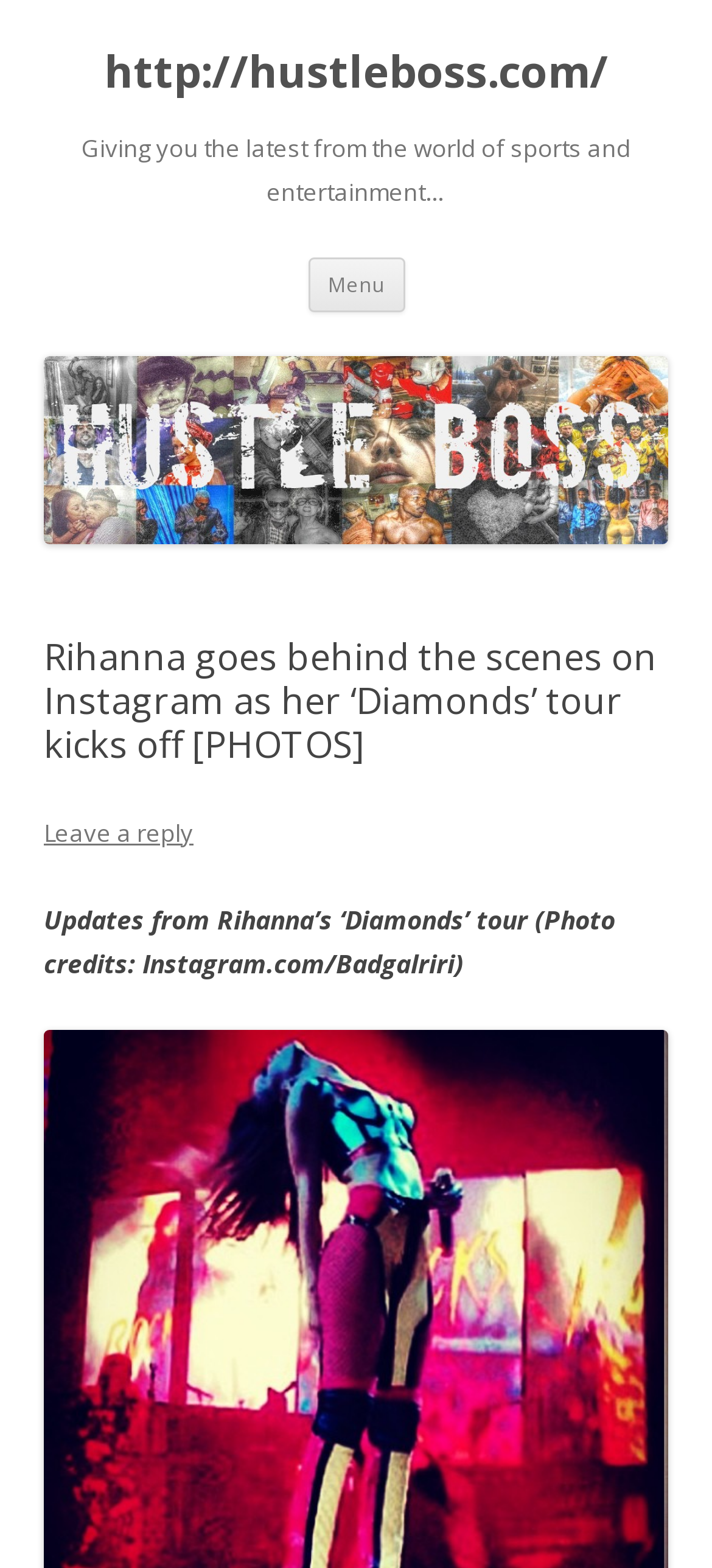Offer a comprehensive description of the webpage’s content and structure.

The webpage appears to be an article about Rihanna's "Diamonds" tour, with a focus on behind-the-scenes photos from Instagram. At the top of the page, there is a heading with the website's URL, "http://hustleboss.com/", which is also a clickable link. Below this, there is a secondary heading that describes the website's content, stating "Giving you the latest from the world of sports and entertainment…".

To the right of these headings, there is a "Menu" heading, followed by a "Skip to content" link. On the left side of the page, there is a large section dedicated to the article, with a heading that repeats the title of the article, "Rihanna goes behind the scenes on Instagram as her ‘Diamonds’ tour kicks off [PHOTOS]". Below this heading, there is a link to "Leave a reply", indicating that the article allows comments.

The main content of the article is a block of text that summarizes the updates from Rihanna's "Diamonds" tour, with photo credits attributed to Instagram.com/Badgalriri. There are no images explicitly mentioned in the accessibility tree, but the presence of photo credits suggests that there may be images accompanying the article. Overall, the webpage appears to be a blog-style article with a focus on entertainment news and behind-the-scenes content.